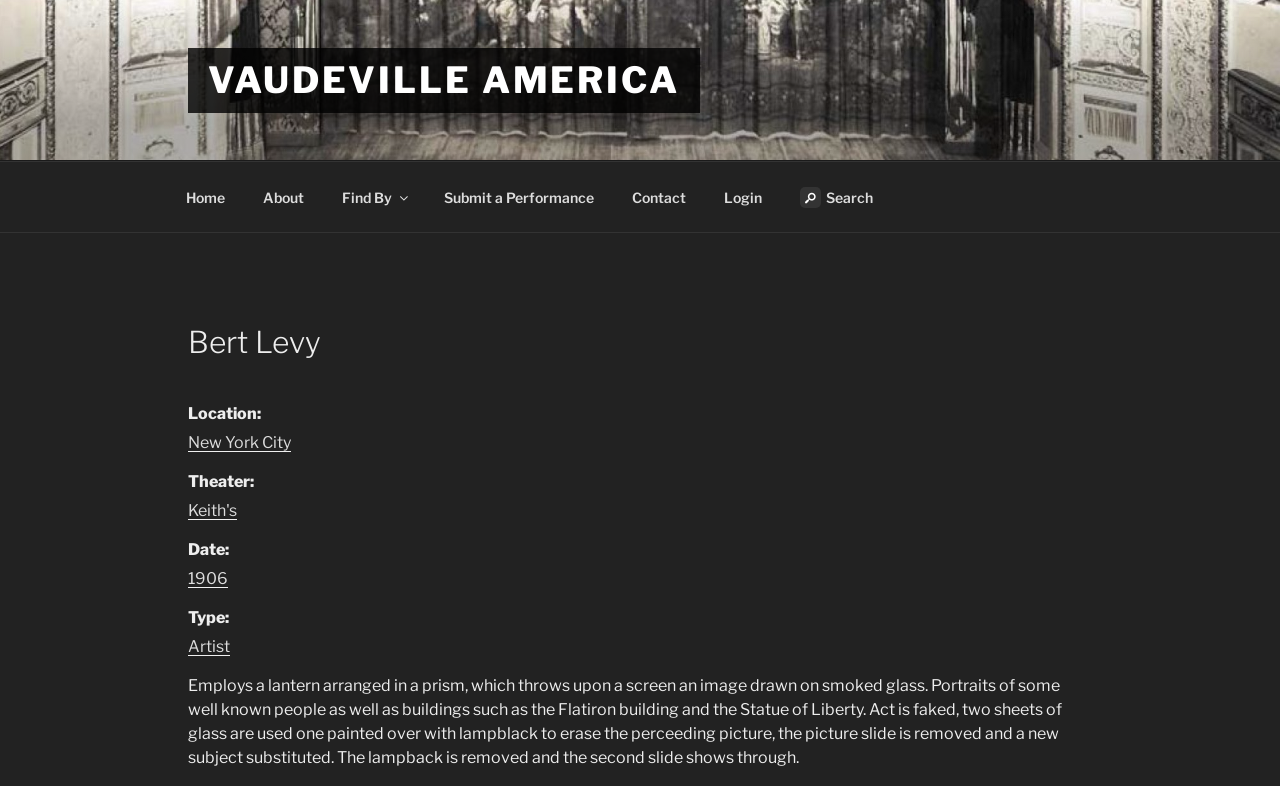Provide your answer to the question using just one word or phrase: What is the description of Bert Levy's act?

Uses a lantern to project images